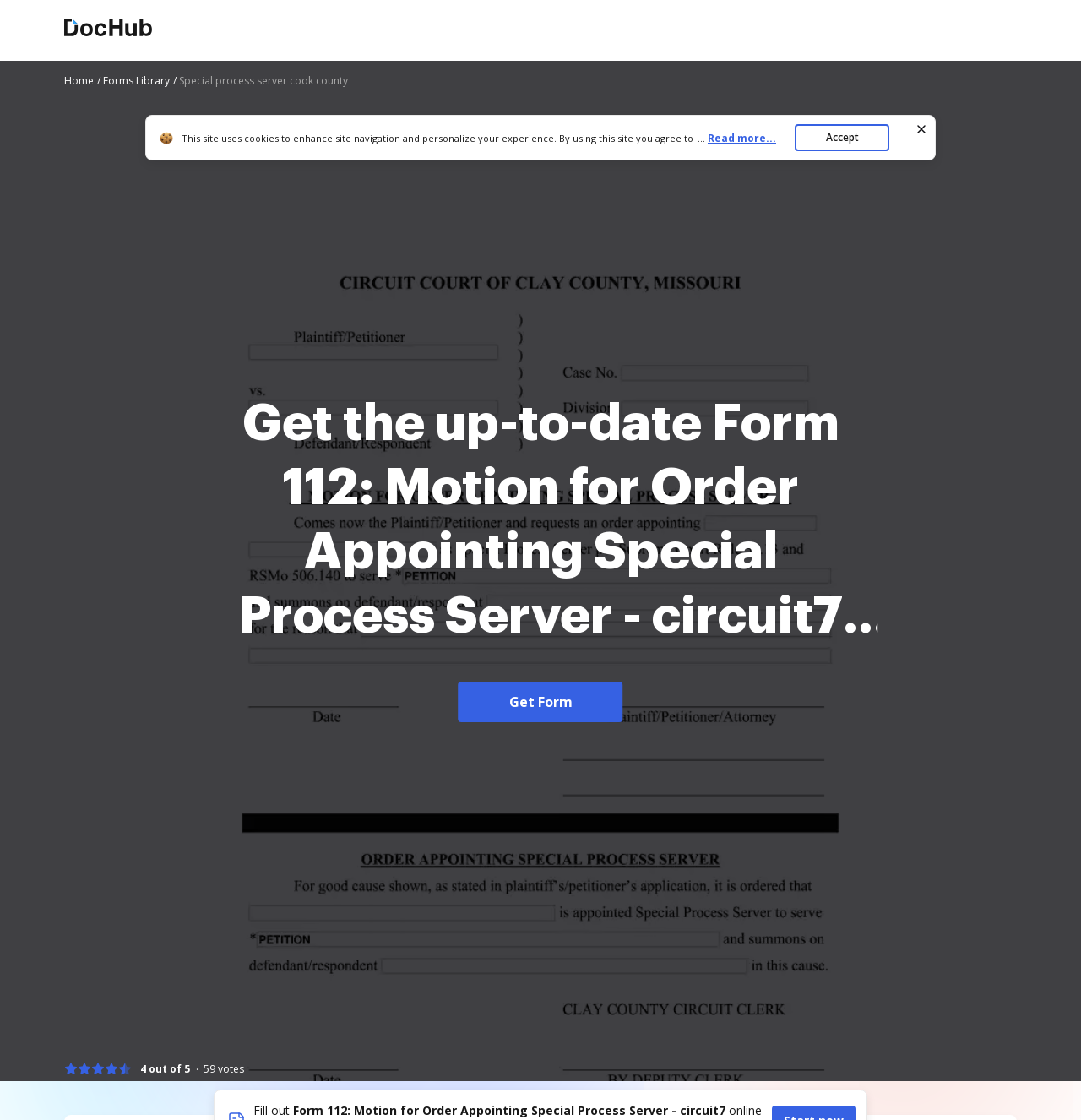What is the purpose of this webpage?
From the details in the image, provide a complete and detailed answer to the question.

I inferred the purpose of the webpage by looking at the links and static text elements, which suggest that the user can fill out and sign a form online, specifically Form 112: Motion for Order Appointing Special Process Server - circuit7.